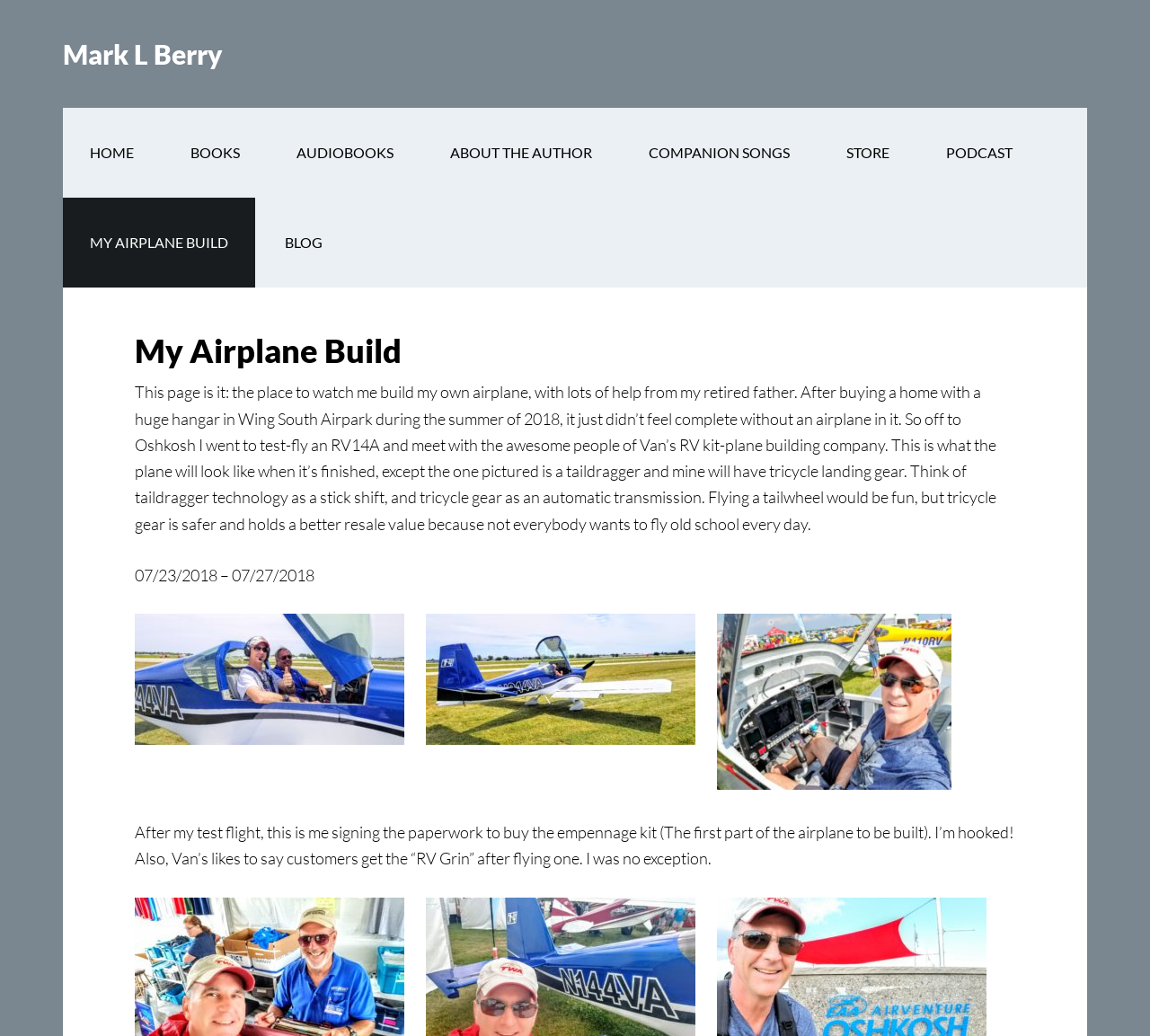What type of airplane is being built?
Analyze the screenshot and provide a detailed answer to the question.

The type of airplane being built is an RV14A, as mentioned in the introductory text, 'So off to Oshkosh I went to test-fly an RV14A and meet with the awesome people of Van’s RV kit-plane building company.'